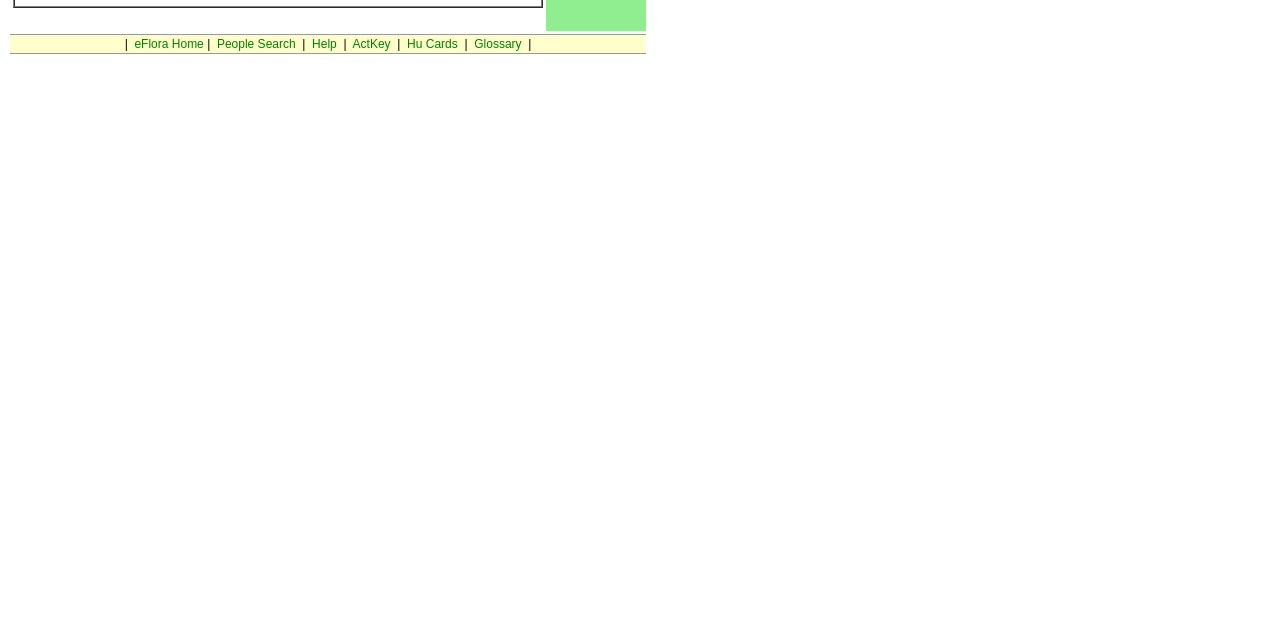Given the element description: "Glossary", predict the bounding box coordinates of this UI element. The coordinates must be four float numbers between 0 and 1, given as [left, top, right, bottom].

[0.37, 0.058, 0.407, 0.08]